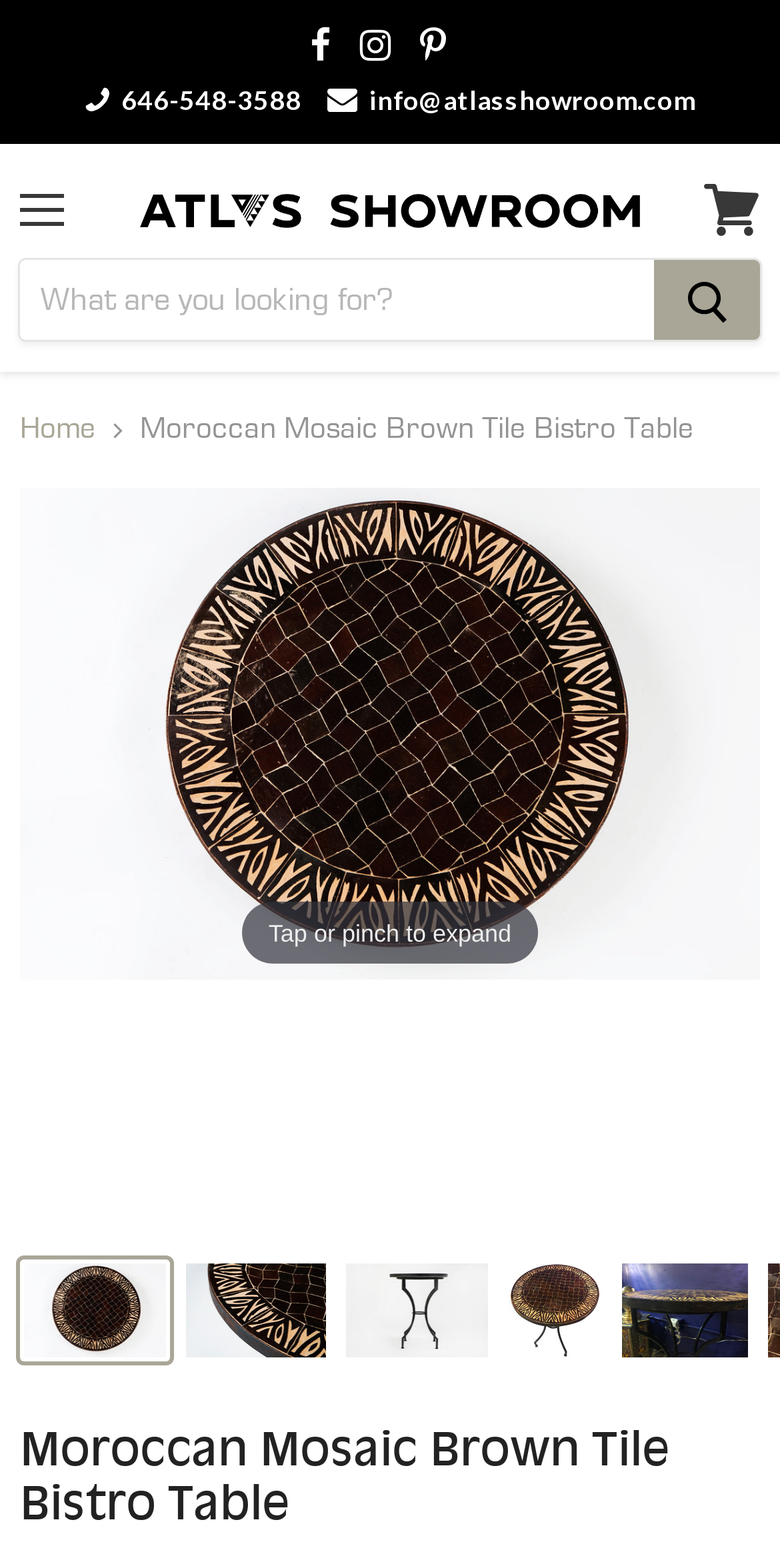Determine the bounding box for the described UI element: "Tap or pinch to expand".

[0.026, 0.311, 0.974, 0.625]